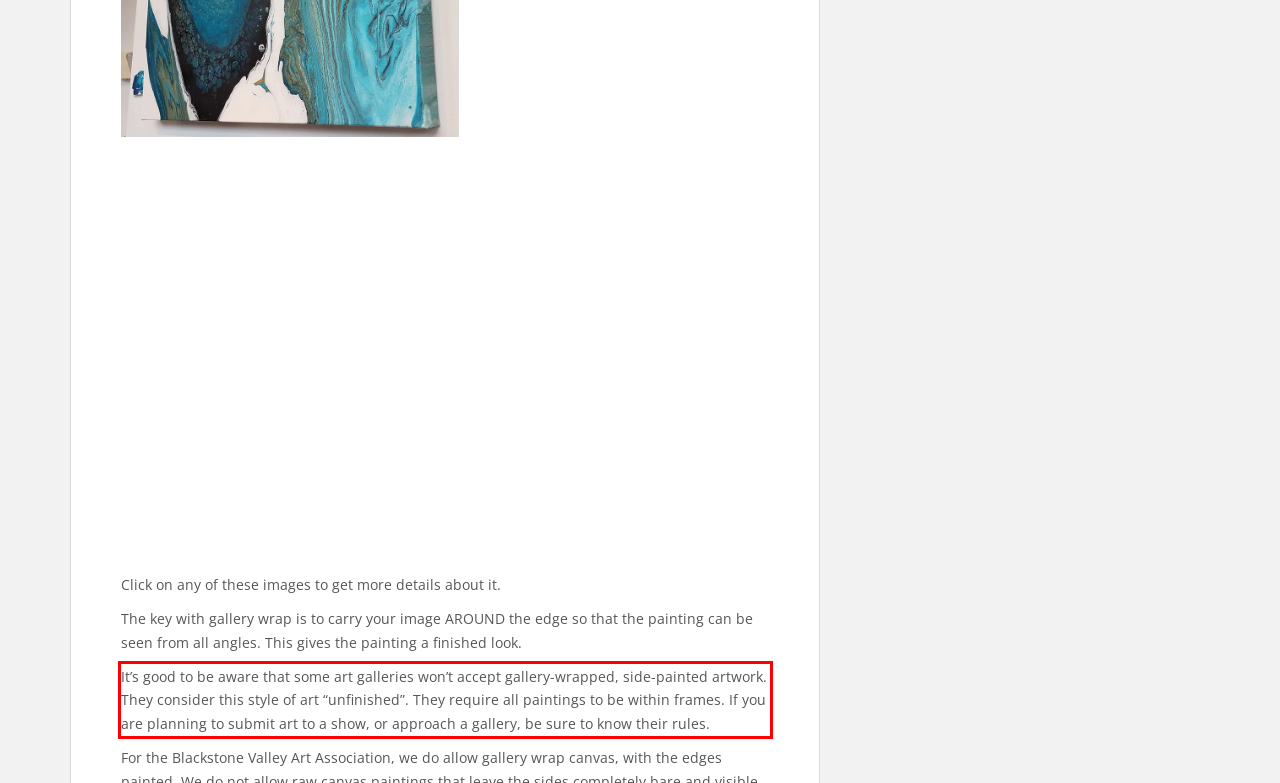Look at the screenshot of the webpage, locate the red rectangle bounding box, and generate the text content that it contains.

It’s good to be aware that some art galleries won’t accept gallery-wrapped, side-painted artwork. They consider this style of art “unfinished”. They require all paintings to be within frames. If you are planning to submit art to a show, or approach a gallery, be sure to know their rules.